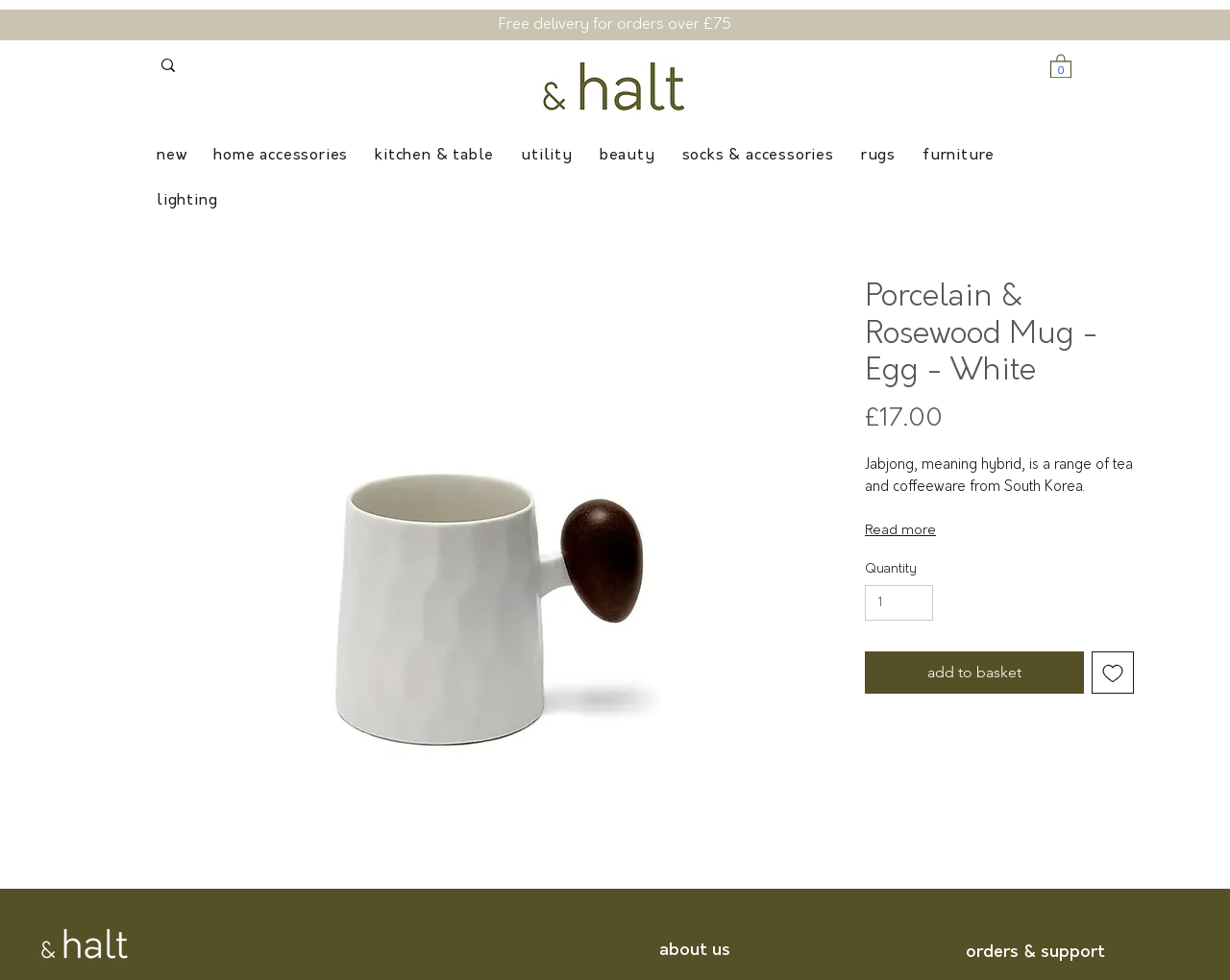Please provide a brief answer to the question using only one word or phrase: 
What is the material of the mug handle?

rosewood